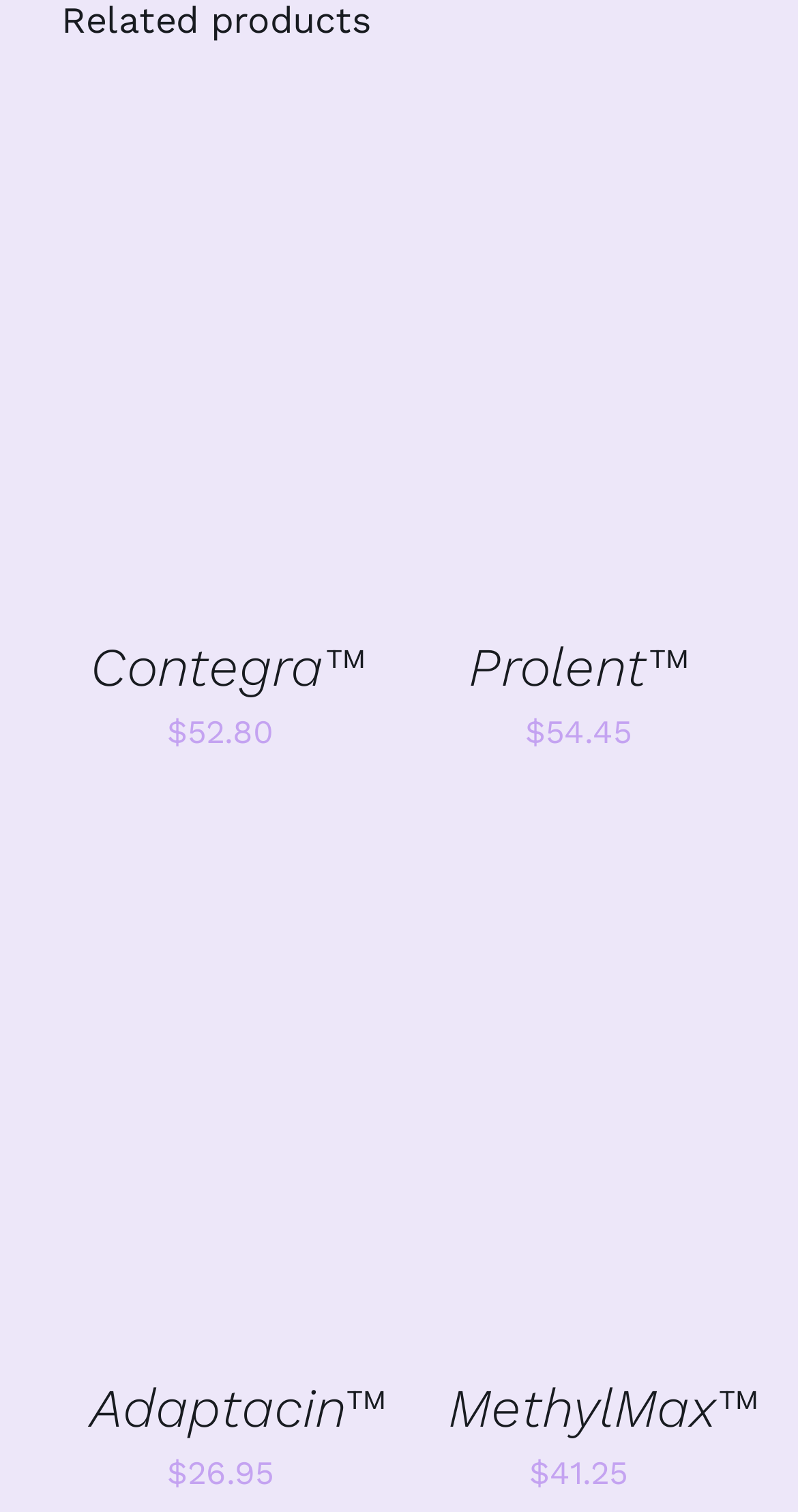Please find the bounding box coordinates (top-left x, top-left y, bottom-right x, bottom-right y) in the screenshot for the UI element described as follows: Add to cart

[0.585, 0.203, 0.838, 0.223]